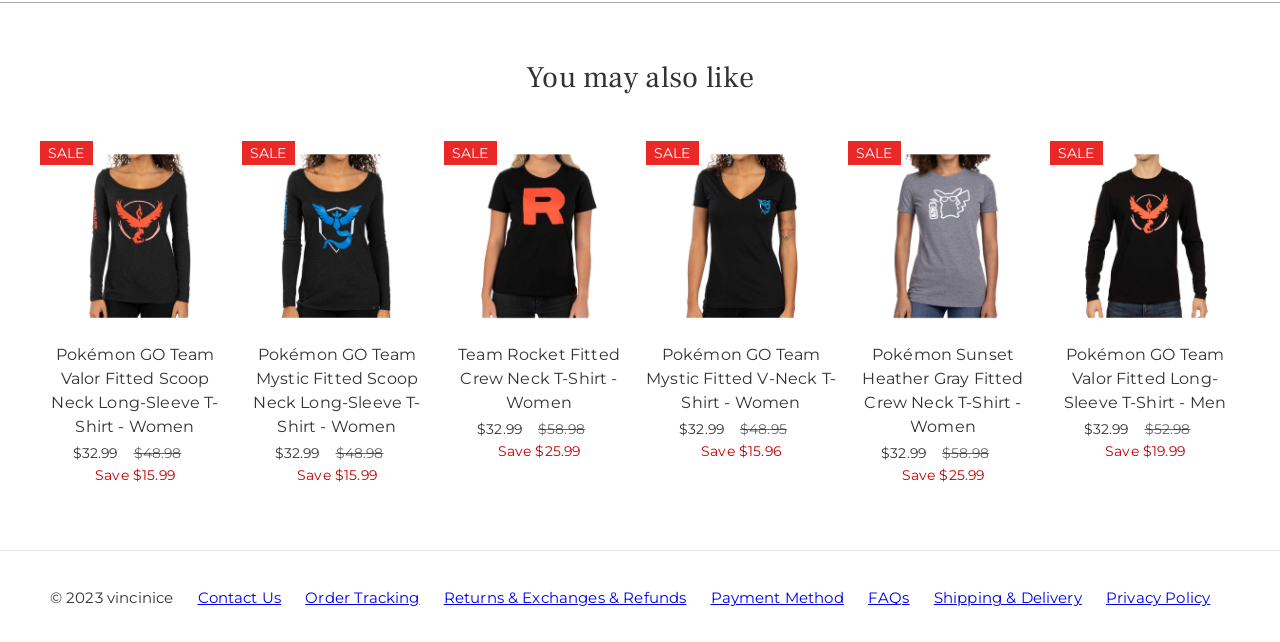Locate the bounding box coordinates of the element you need to click to accomplish the task described by this instruction: "Track your order".

[0.239, 0.896, 0.343, 0.95]